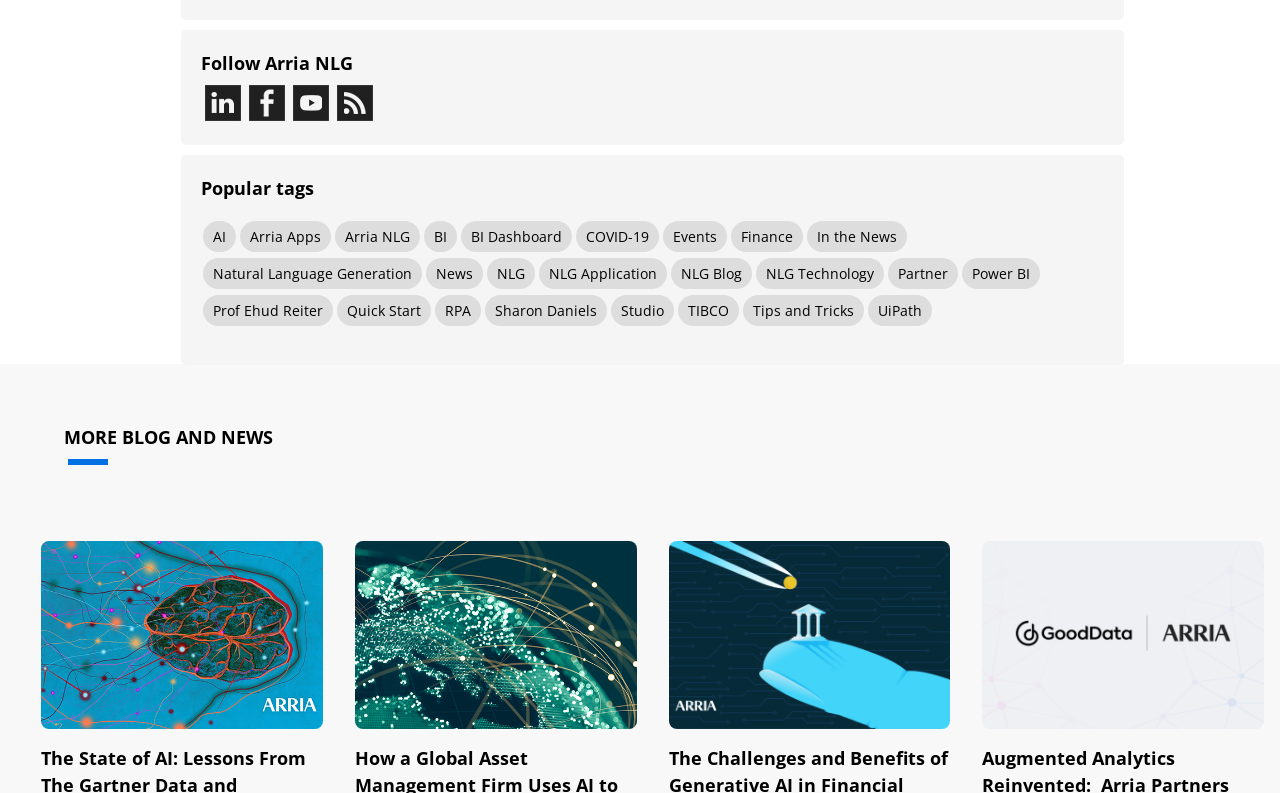Locate the bounding box coordinates of the region to be clicked to comply with the following instruction: "Follow Arria NLG". The coordinates must be four float numbers between 0 and 1, in the form [left, top, right, bottom].

[0.157, 0.063, 0.862, 0.097]